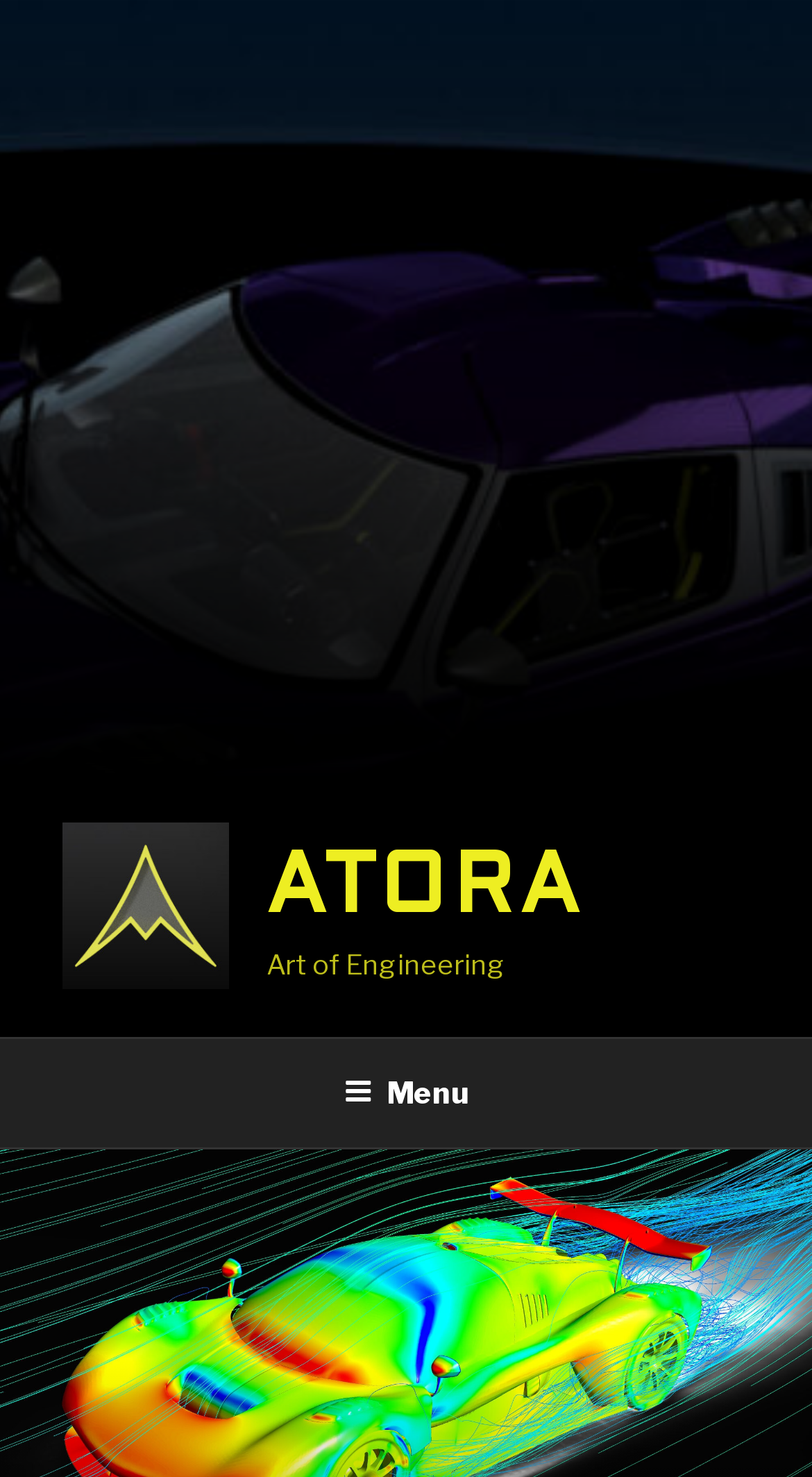Give a comprehensive overview of the webpage, including key elements.

The webpage is titled "ATORA – Art of Engineering". At the top-left corner, there is a "Skip to content" link. Below it, there is a large layout table that occupies most of the page. Within this table, there is a prominent image of the "ATORA" logo, which spans the entire width of the page. 

To the right of the logo, there is a link with the text "ATORA" and an image of the same logo, slightly smaller in size. Below this link, there is a heading element with the text "ATORA" and another link with the same text. 

Adjacent to the heading, there is a static text element with the phrase "Art of Engineering". 

At the bottom of the page, there is a navigation menu labeled "Top Menu", which contains a button labeled "Menu" that can be expanded to reveal more options. The menu button is positioned roughly at the center of the bottom section of the page.